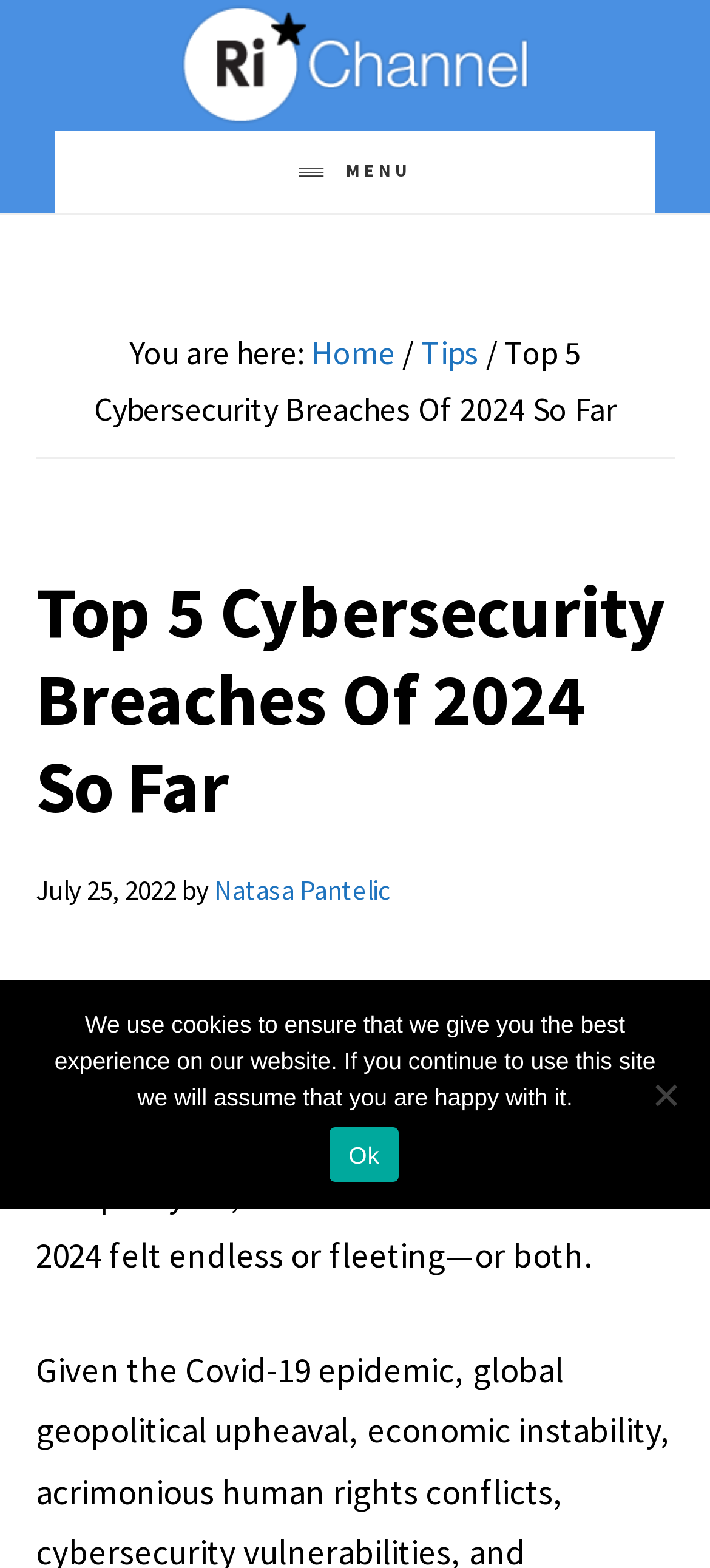What is the purpose of the 'Skip to main content' link?
Kindly offer a detailed explanation using the data available in the image.

The 'Skip to main content' link is likely intended to allow users to bypass the navigation menu and jump directly to the main content of the webpage, making it easier for users with disabilities to access the content.